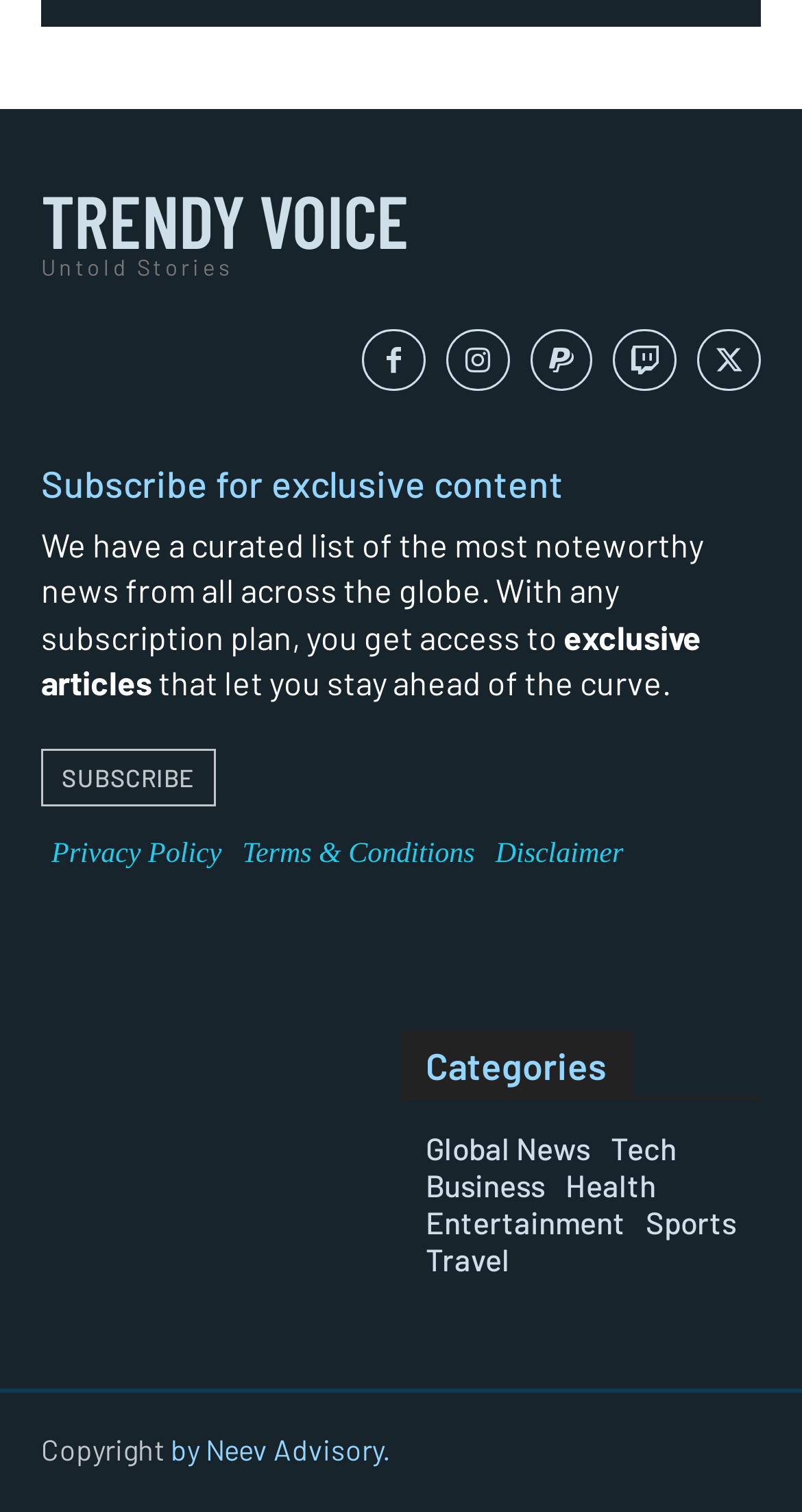Determine the bounding box coordinates of the clickable element to complete this instruction: "Read Global News". Provide the coordinates in the format of four float numbers between 0 and 1, [left, top, right, bottom].

[0.531, 0.747, 0.736, 0.772]